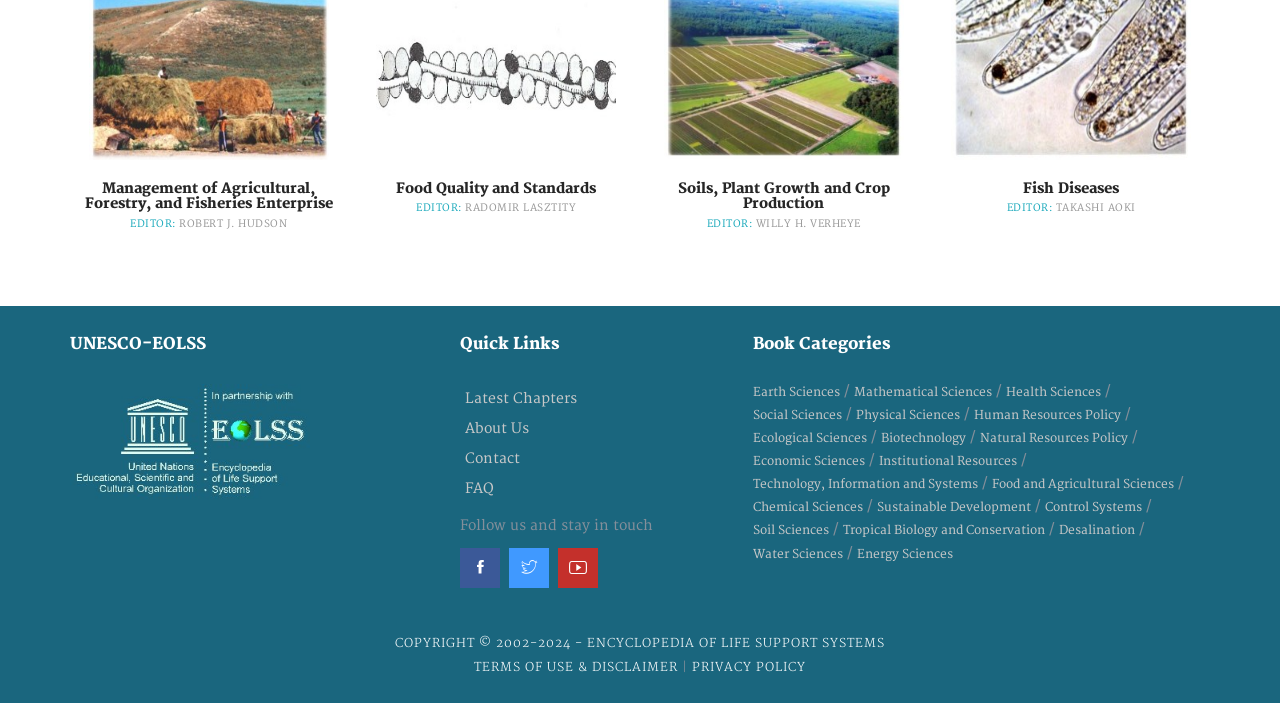Please reply to the following question using a single word or phrase: 
What is the link to 'Latest Chapters'?

Latest Chapters